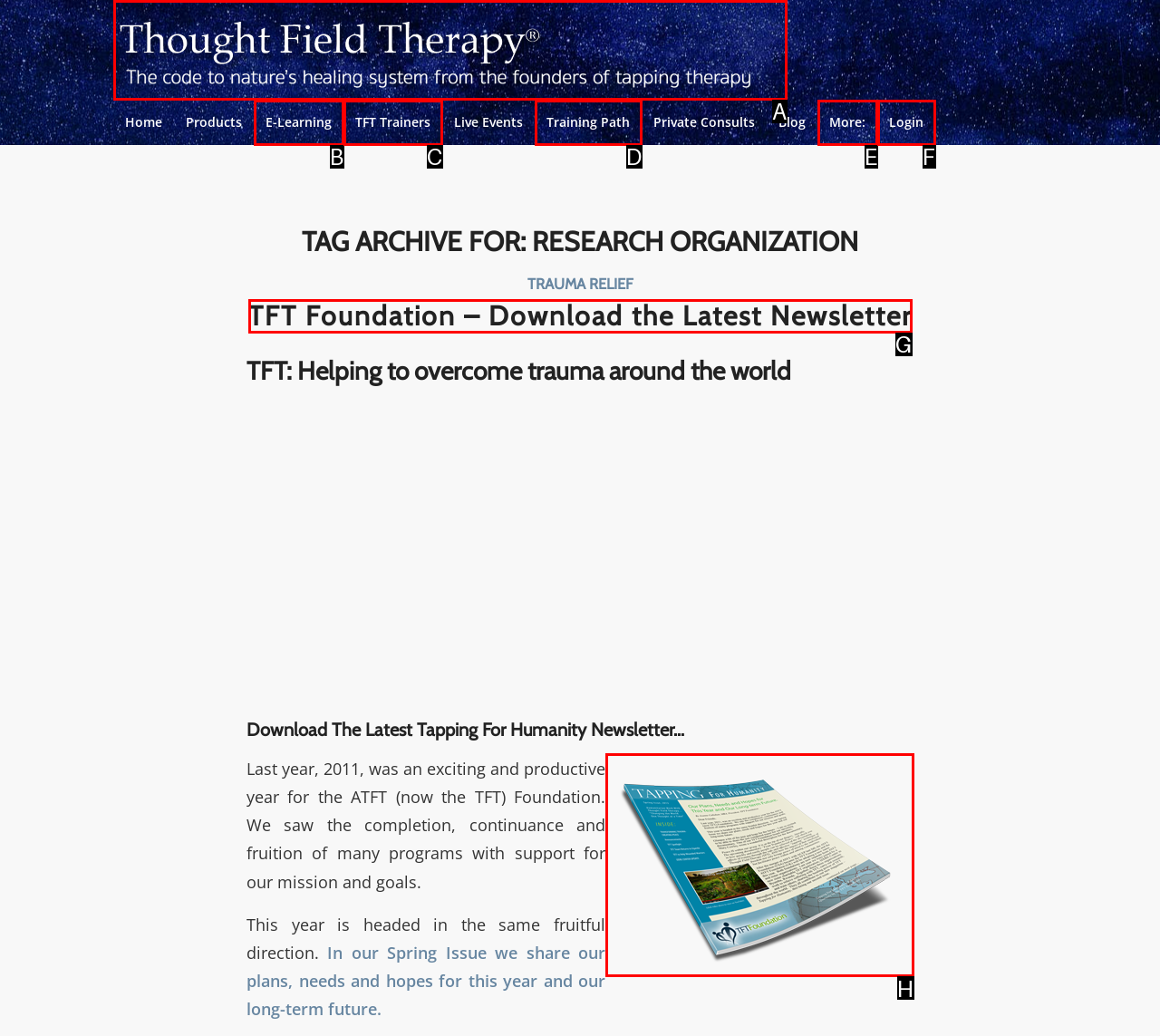From the available choices, determine which HTML element fits this description: Training Path Respond with the correct letter.

D